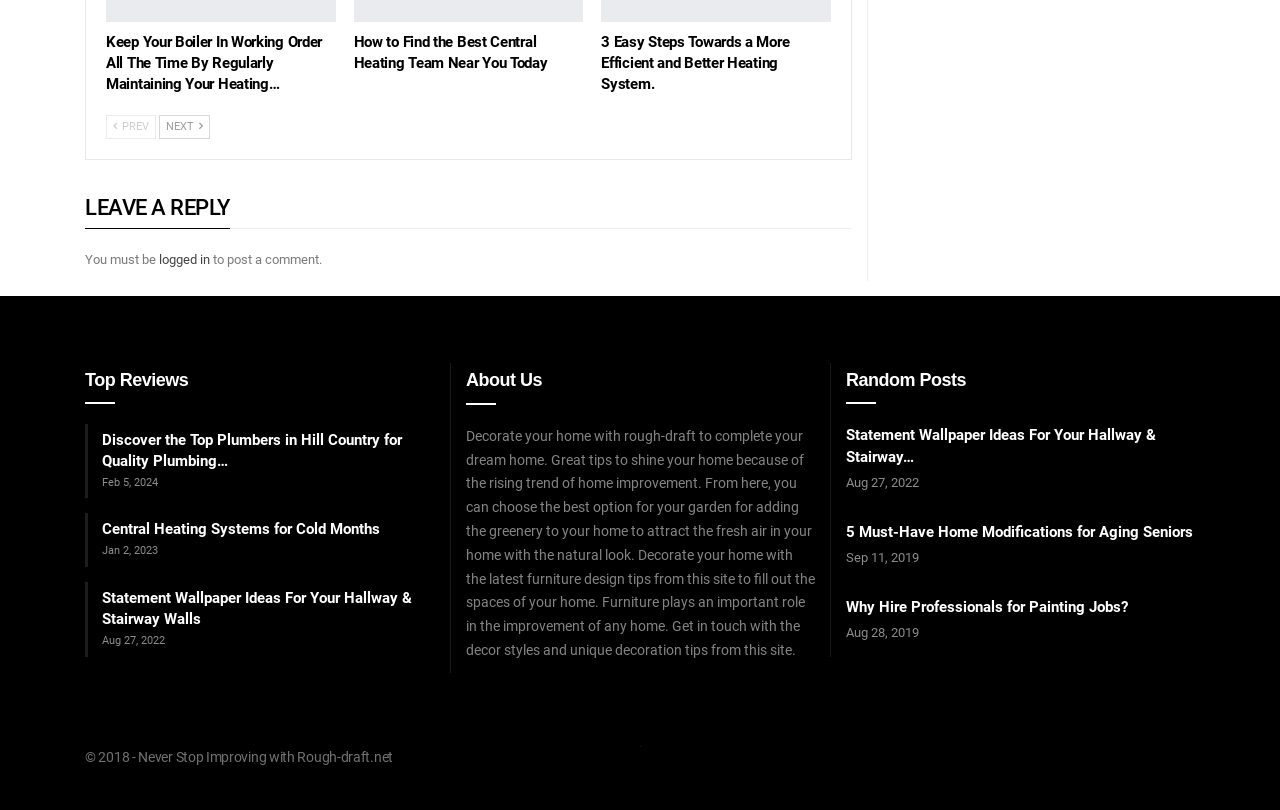Find the bounding box coordinates of the element to click in order to complete the given instruction: "Click on 'Keep Your Boiler In Working Order All The Time By Regularly Maintaining Your Heating…'."

[0.083, 0.041, 0.252, 0.115]